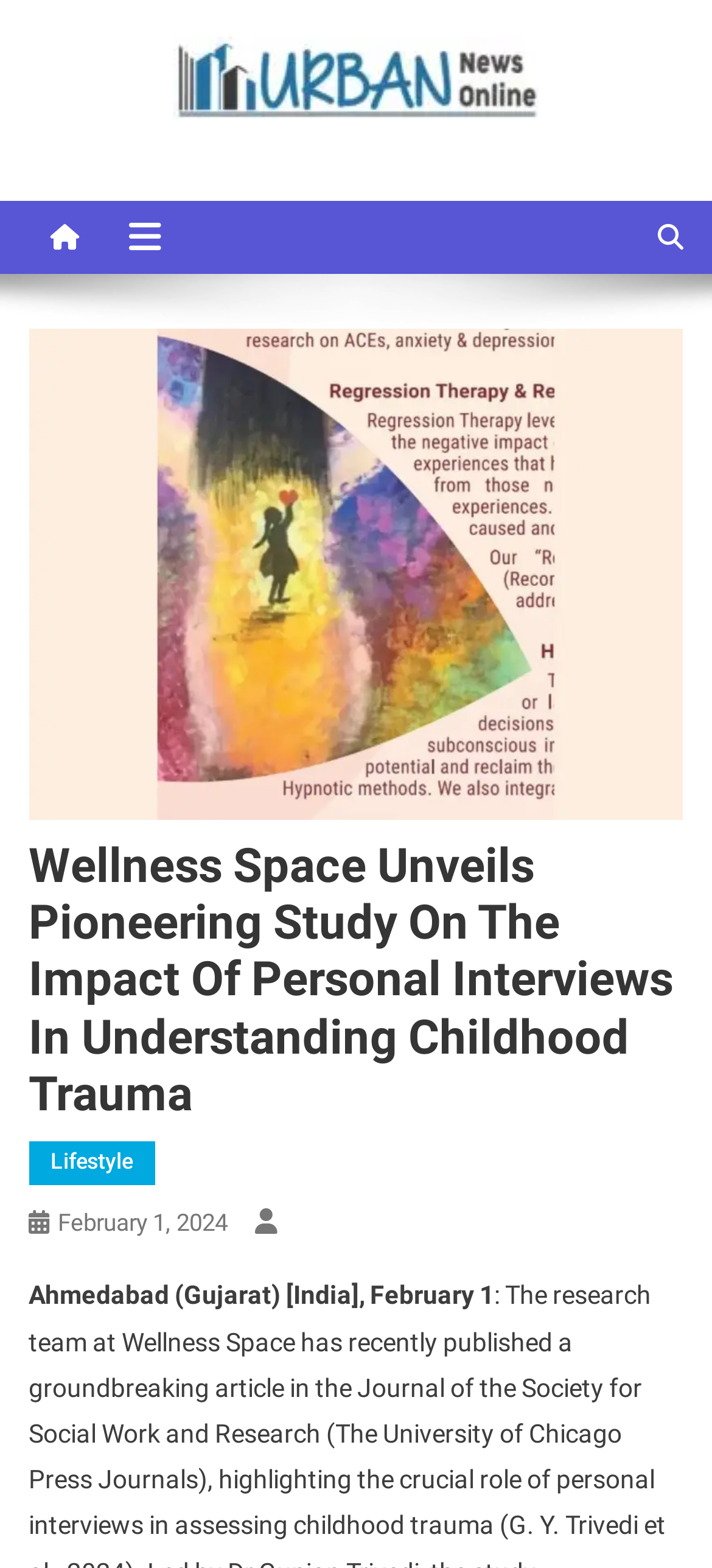Identify the main heading from the webpage and provide its text content.

Wellness Space Unveils Pioneering Study On The Impact Of Personal Interviews In Understanding Childhood Trauma